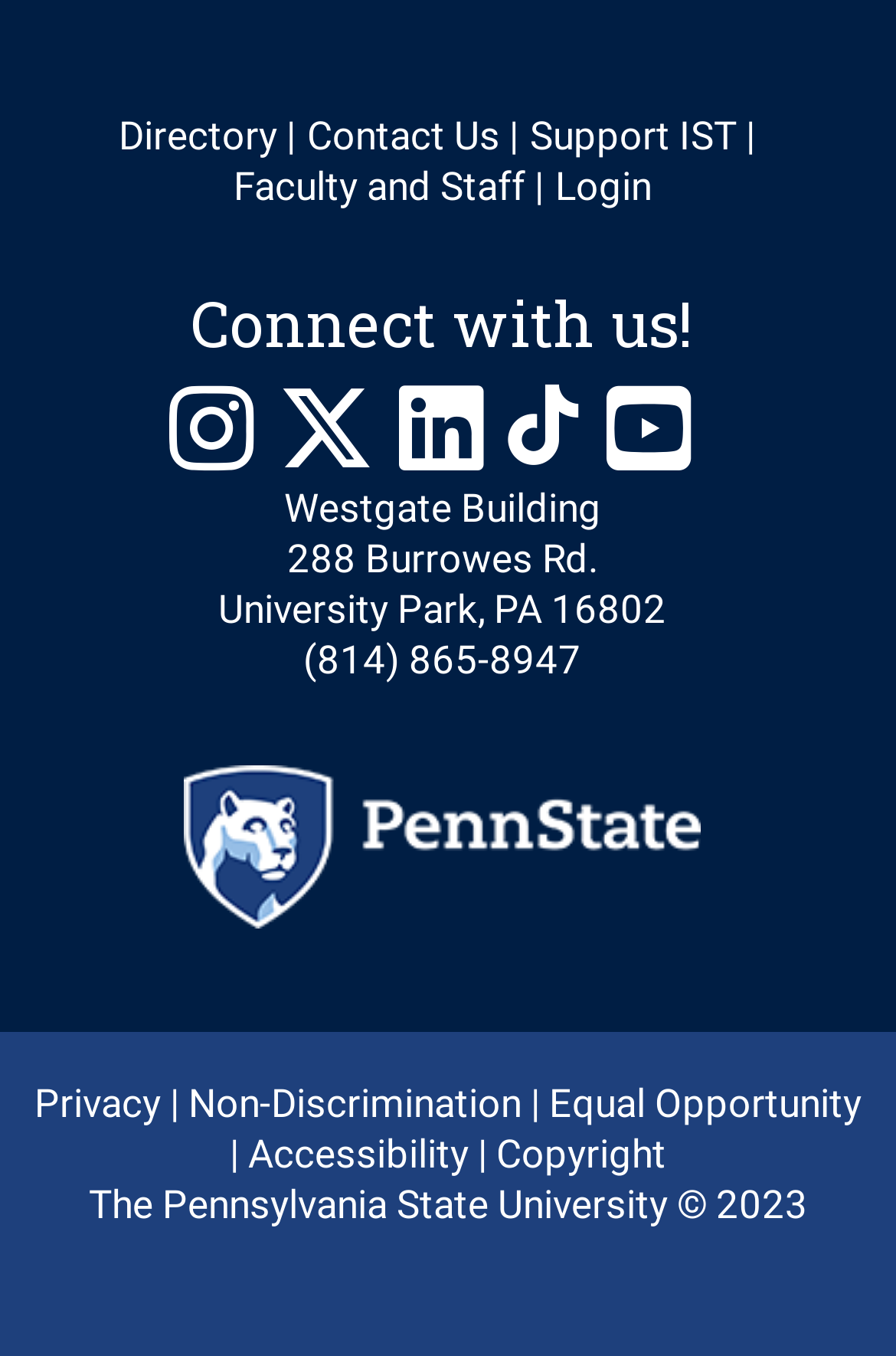Provide a short answer using a single word or phrase for the following question: 
What social media platforms are listed?

Instagram, X, LinkedIn, TikTok, Youtube